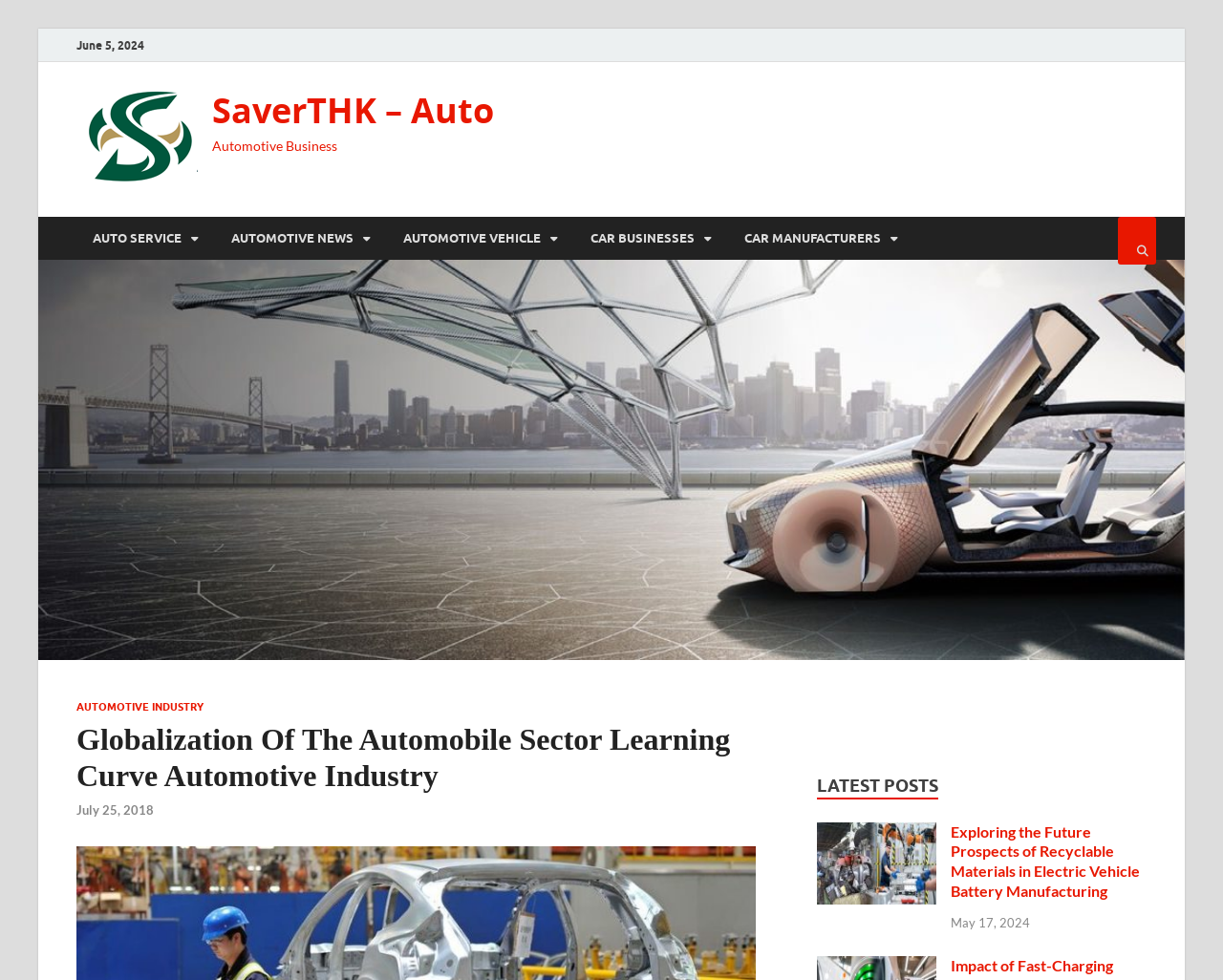Specify the bounding box coordinates of the area to click in order to follow the given instruction: "Read the post Impact of Fast-Charging Innovations on Electric Vehicle Batteries."

[0.668, 0.978, 0.766, 0.996]